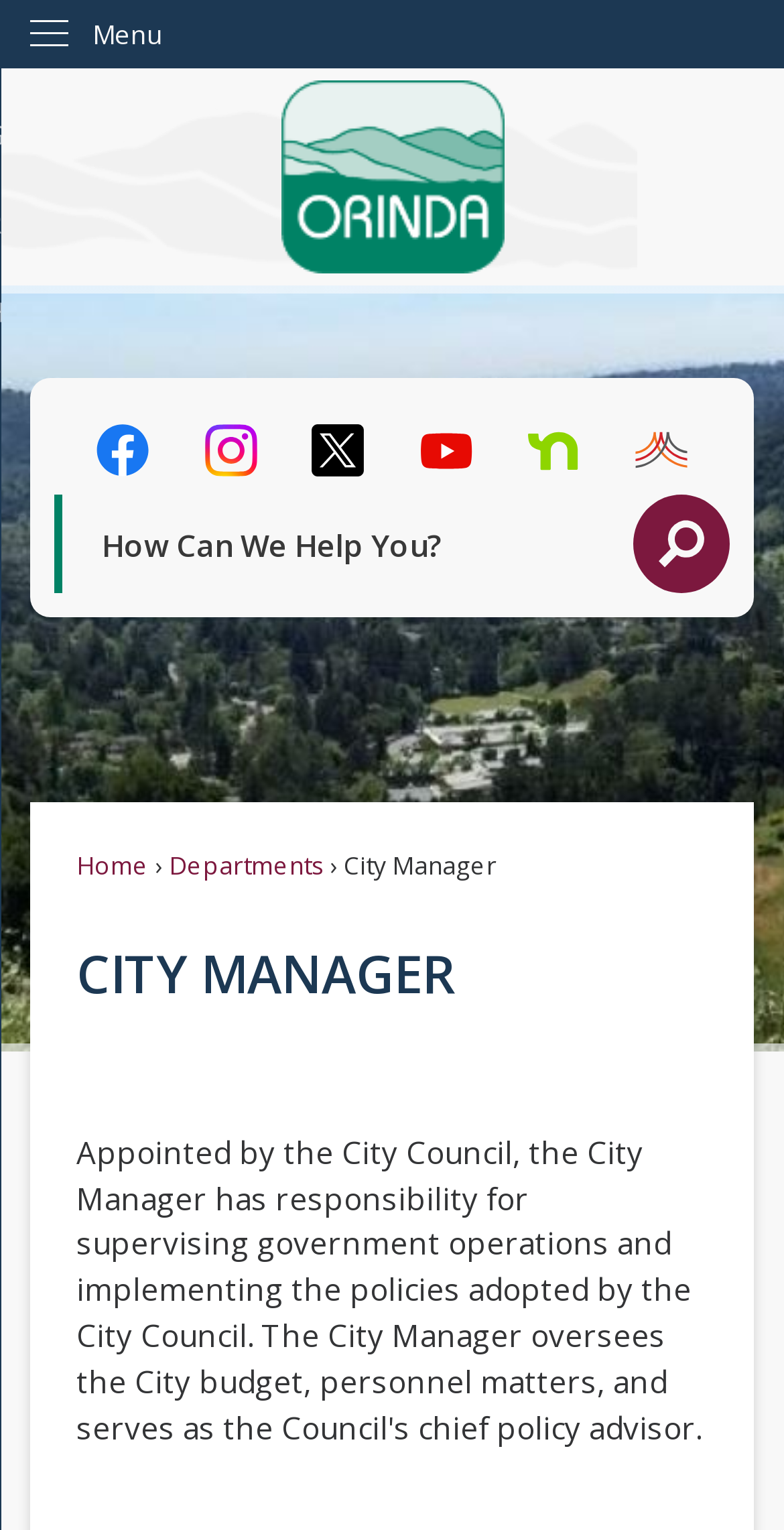Given the element description, predict the bounding box coordinates in the format (top-left x, top-left y, bottom-right x, bottom-right y). Make sure all values are between 0 and 1. Here is the element description: alt="Nextdoor"

[0.673, 0.278, 0.74, 0.312]